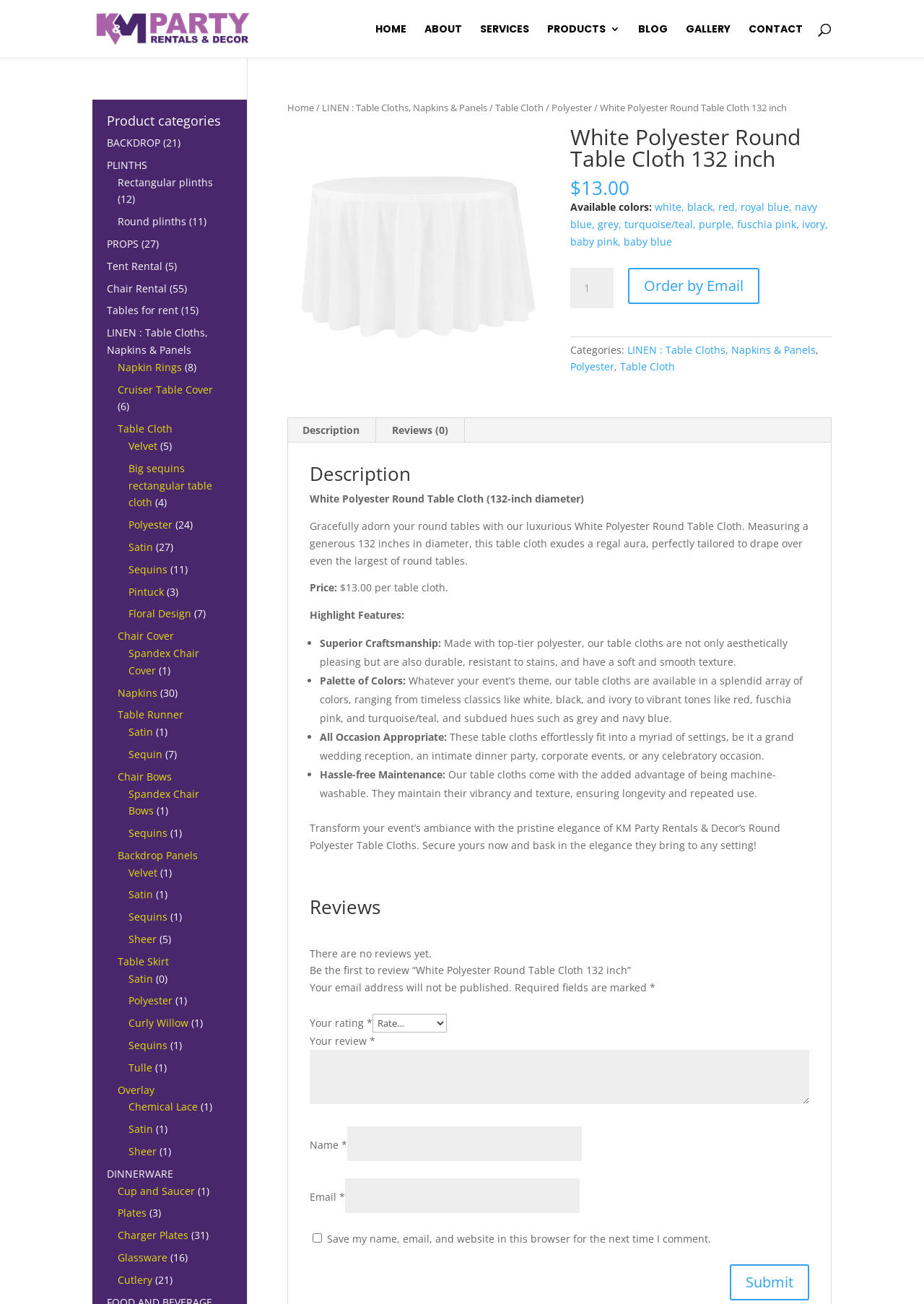Kindly determine the bounding box coordinates for the area that needs to be clicked to execute this instruction: "Submit a review for the product".

[0.79, 0.97, 0.876, 0.997]